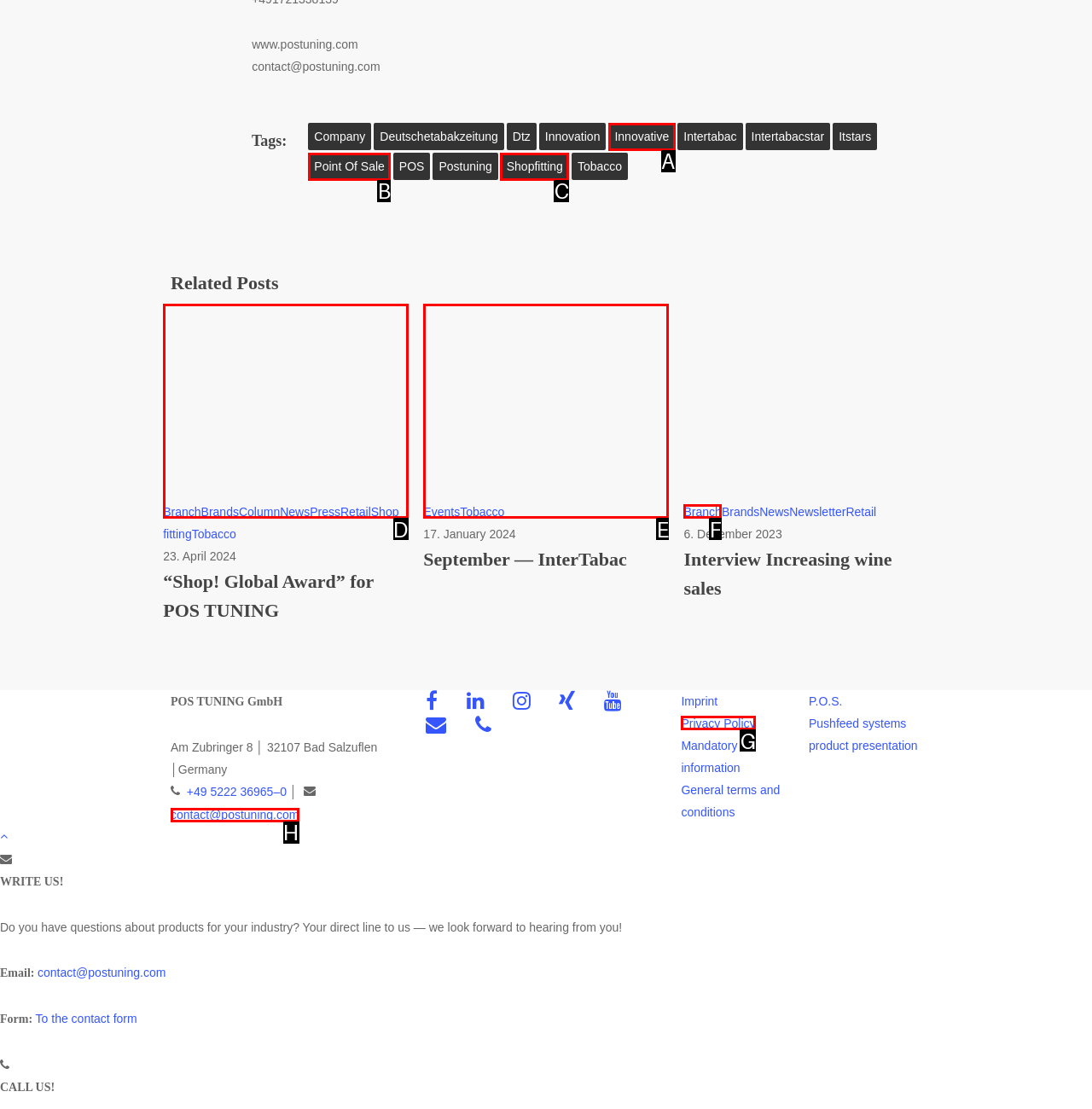From the choices given, find the HTML element that matches this description: parent_node: BranchBrandsColumnNewsPressRetailShop fittingTobacco. Answer with the letter of the selected option directly.

D